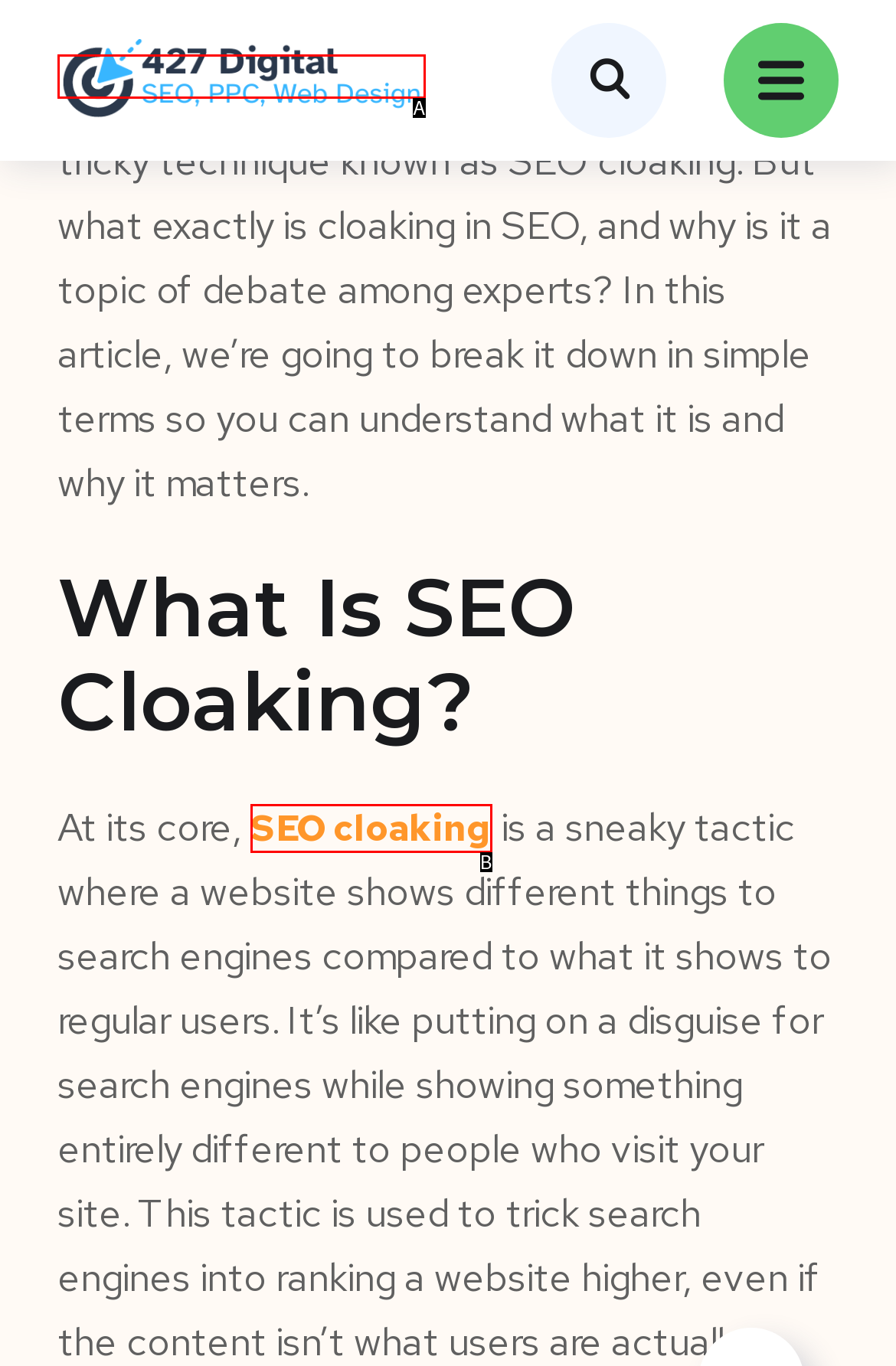Given the description: alt="427 Digital Logo", choose the HTML element that matches it. Indicate your answer with the letter of the option.

A